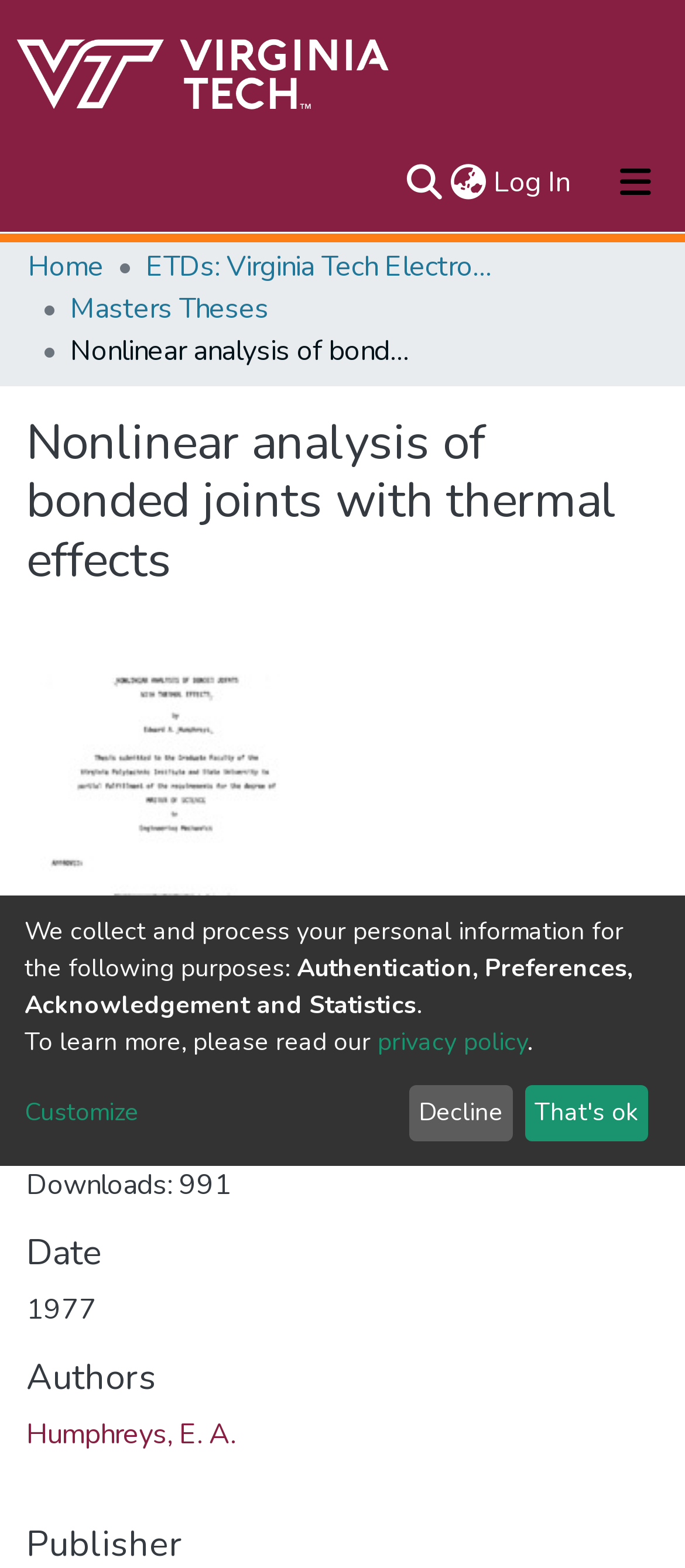Please locate the clickable area by providing the bounding box coordinates to follow this instruction: "Toggle navigation".

[0.856, 0.094, 1.0, 0.139]